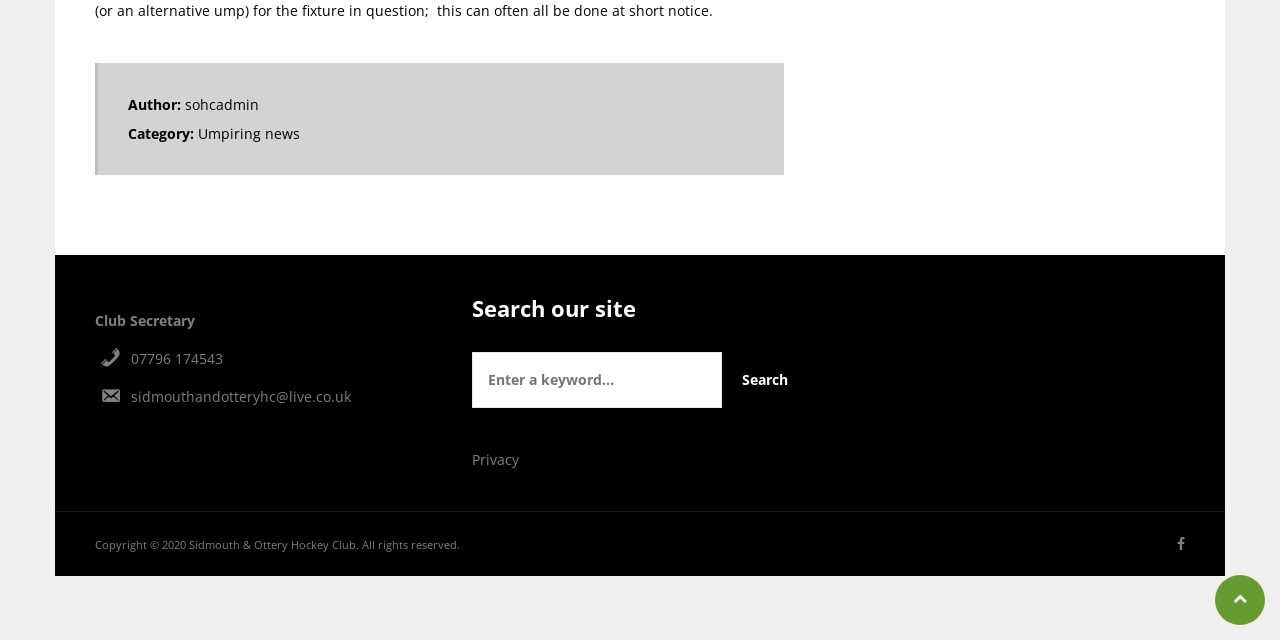Provide the bounding box coordinates of the HTML element described by the text: "sidmouthandotteryhc@live.co.uk". The coordinates should be in the format [left, top, right, bottom] with values between 0 and 1.

[0.102, 0.605, 0.274, 0.634]